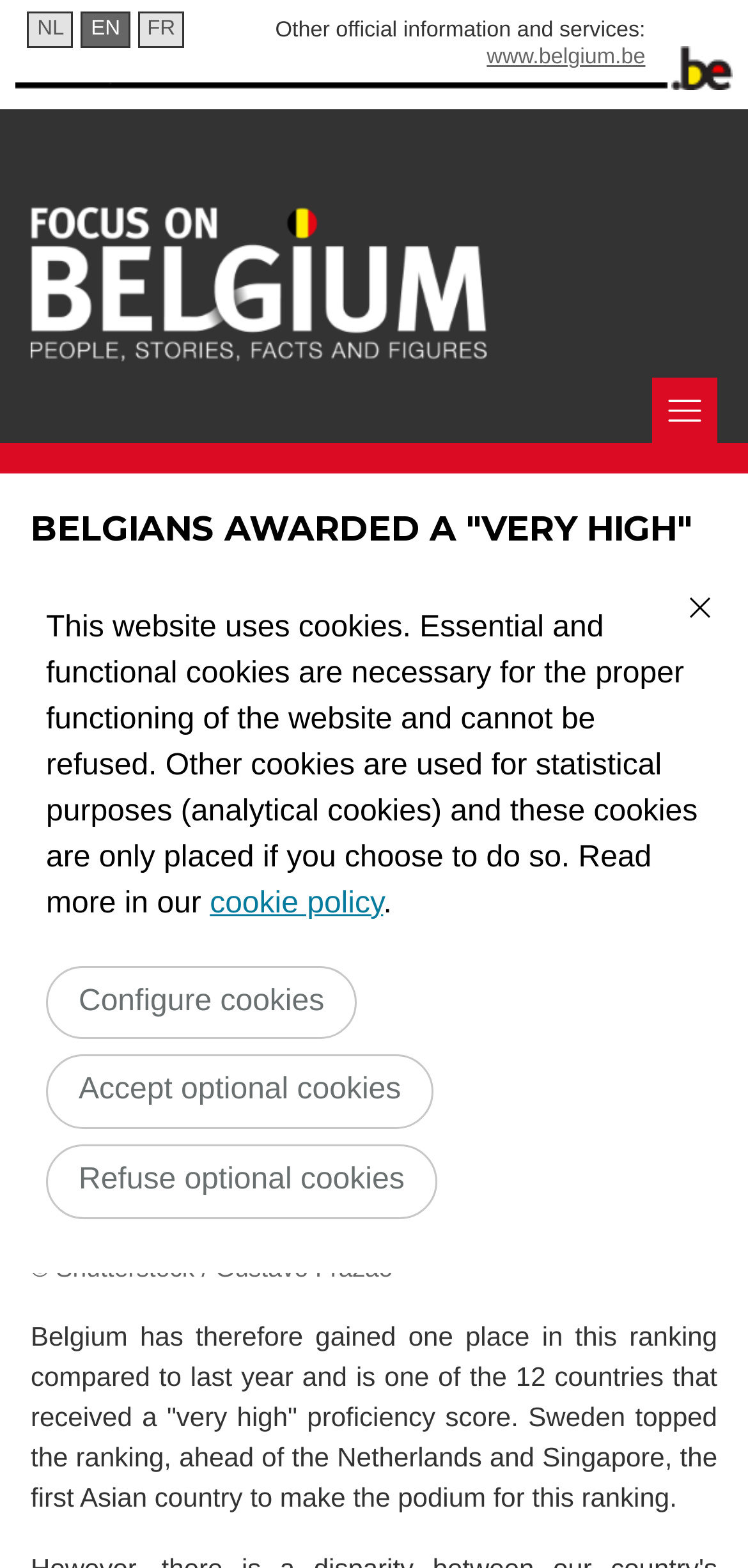What is the ranking of Belgium in the English Proficiency Index?
Provide a short answer using one word or a brief phrase based on the image.

11th